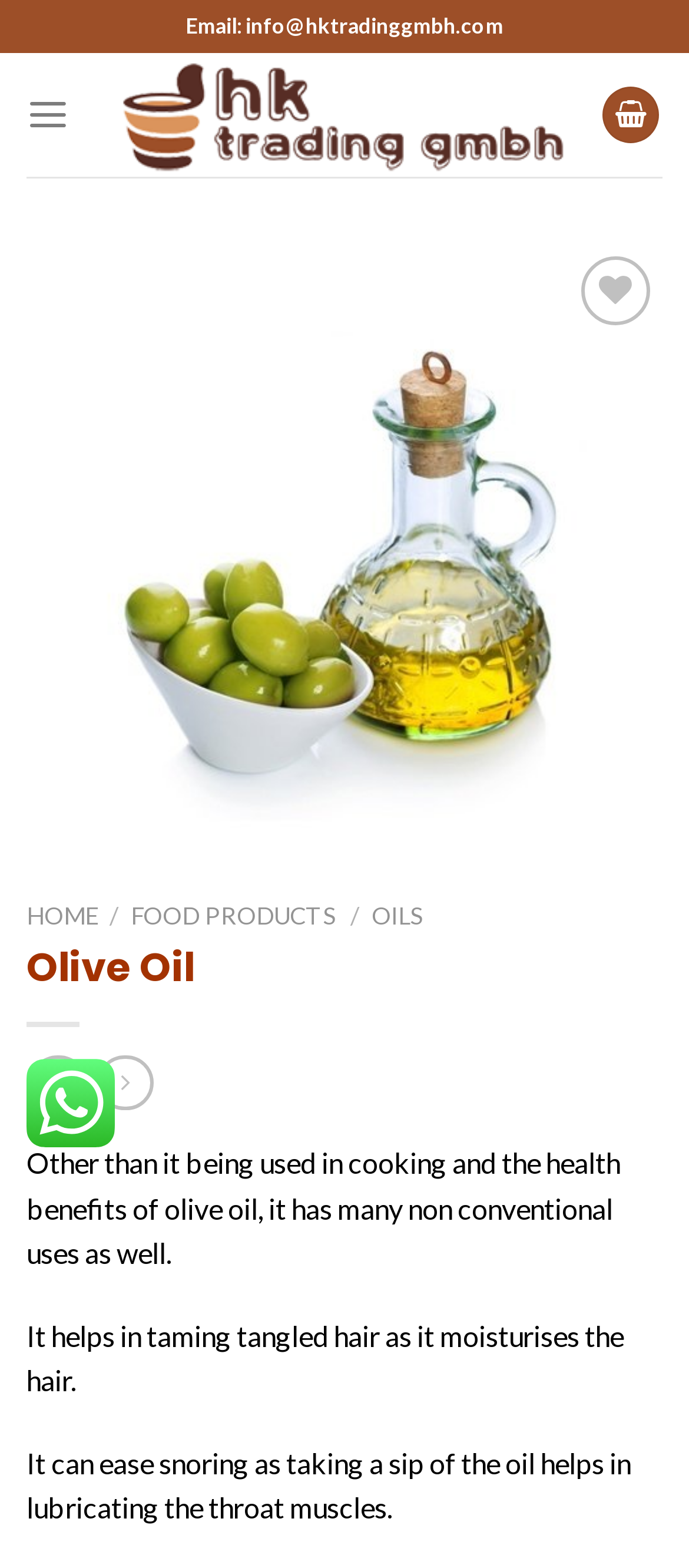Provide your answer in a single word or phrase: 
How many navigation links are present in the main menu?

3